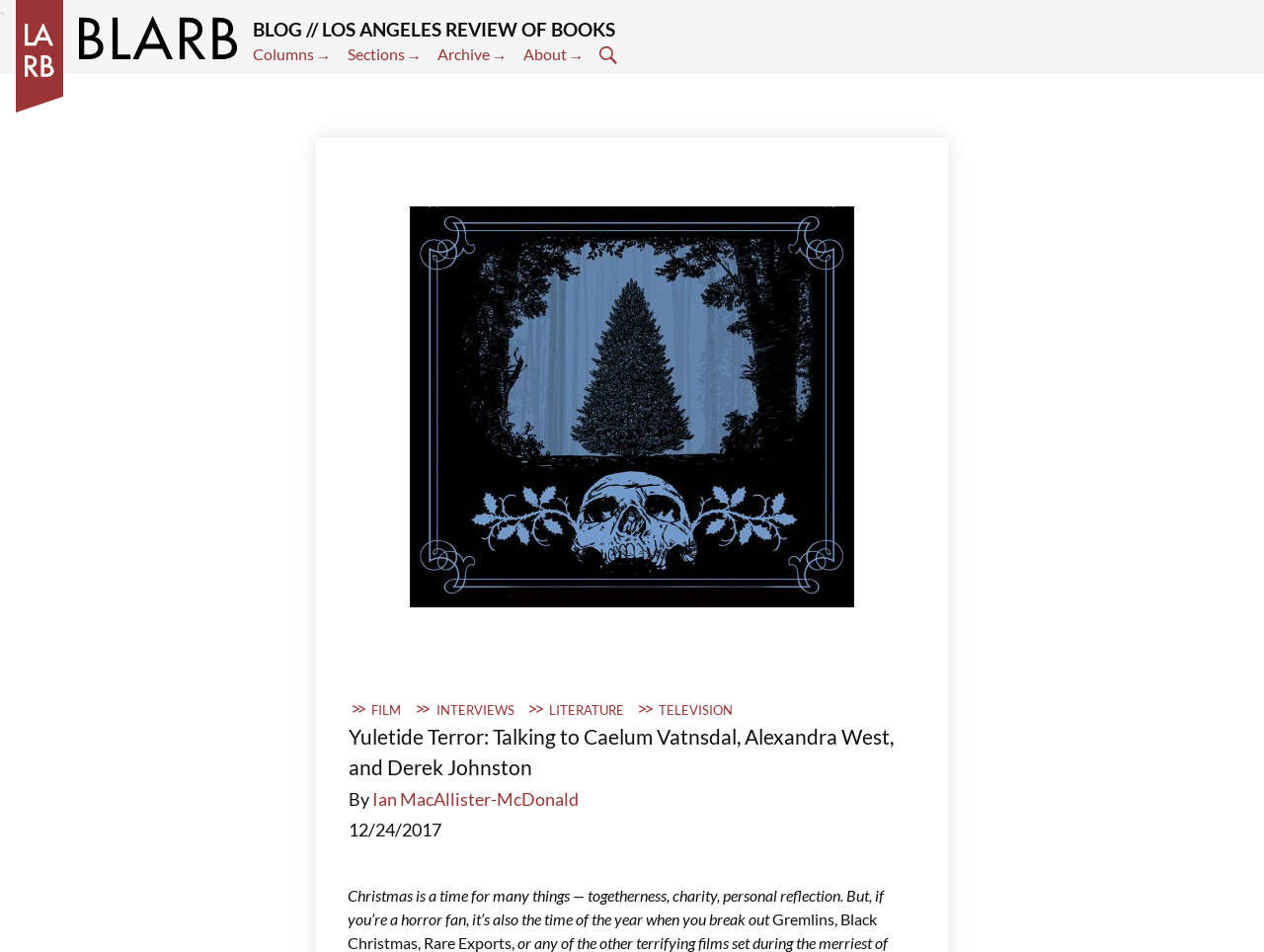What is the name of the blog?
Answer with a single word or phrase by referring to the visual content.

Los Angeles Review of Books